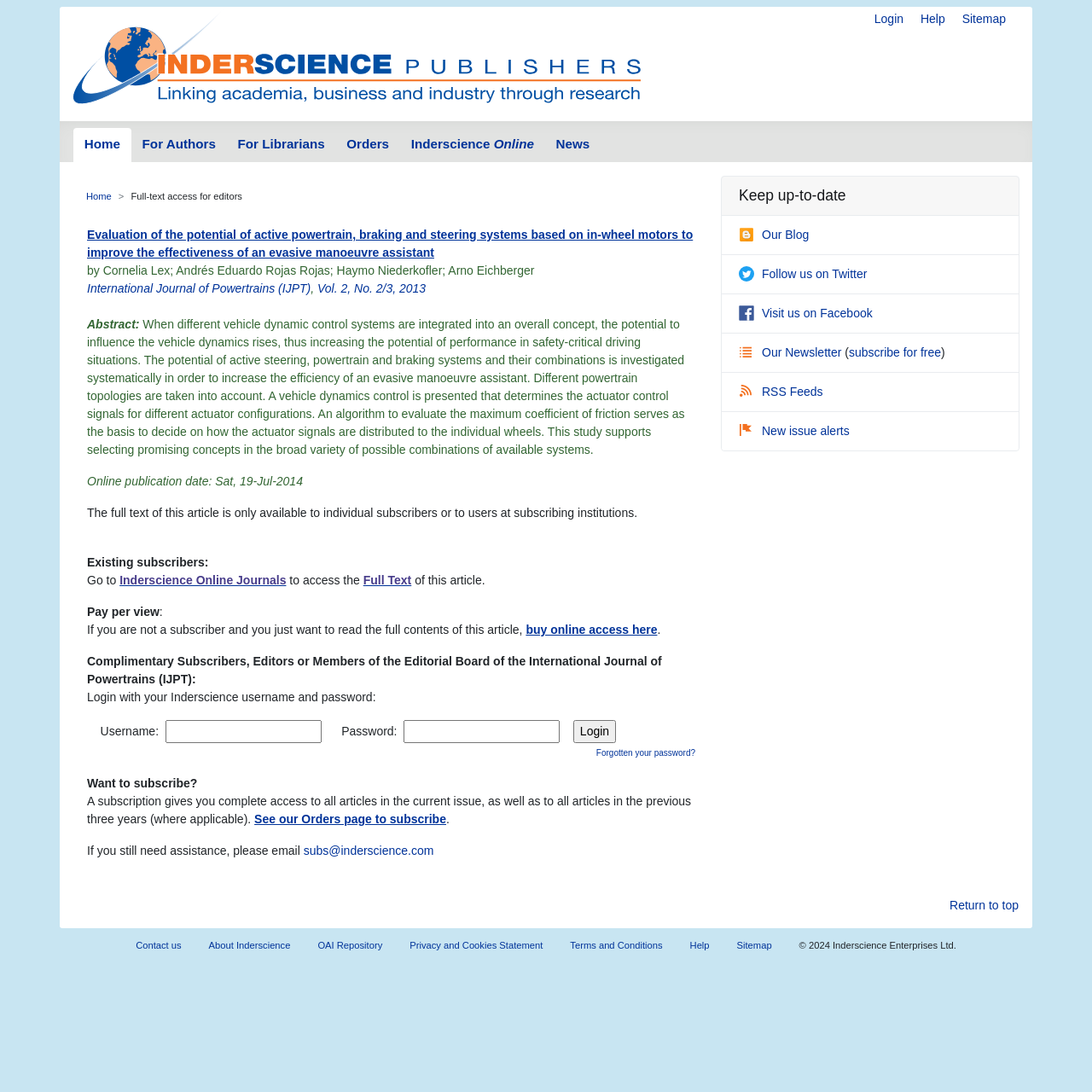Specify the bounding box coordinates of the area that needs to be clicked to achieve the following instruction: "Subscribe to the journal".

[0.233, 0.743, 0.409, 0.756]